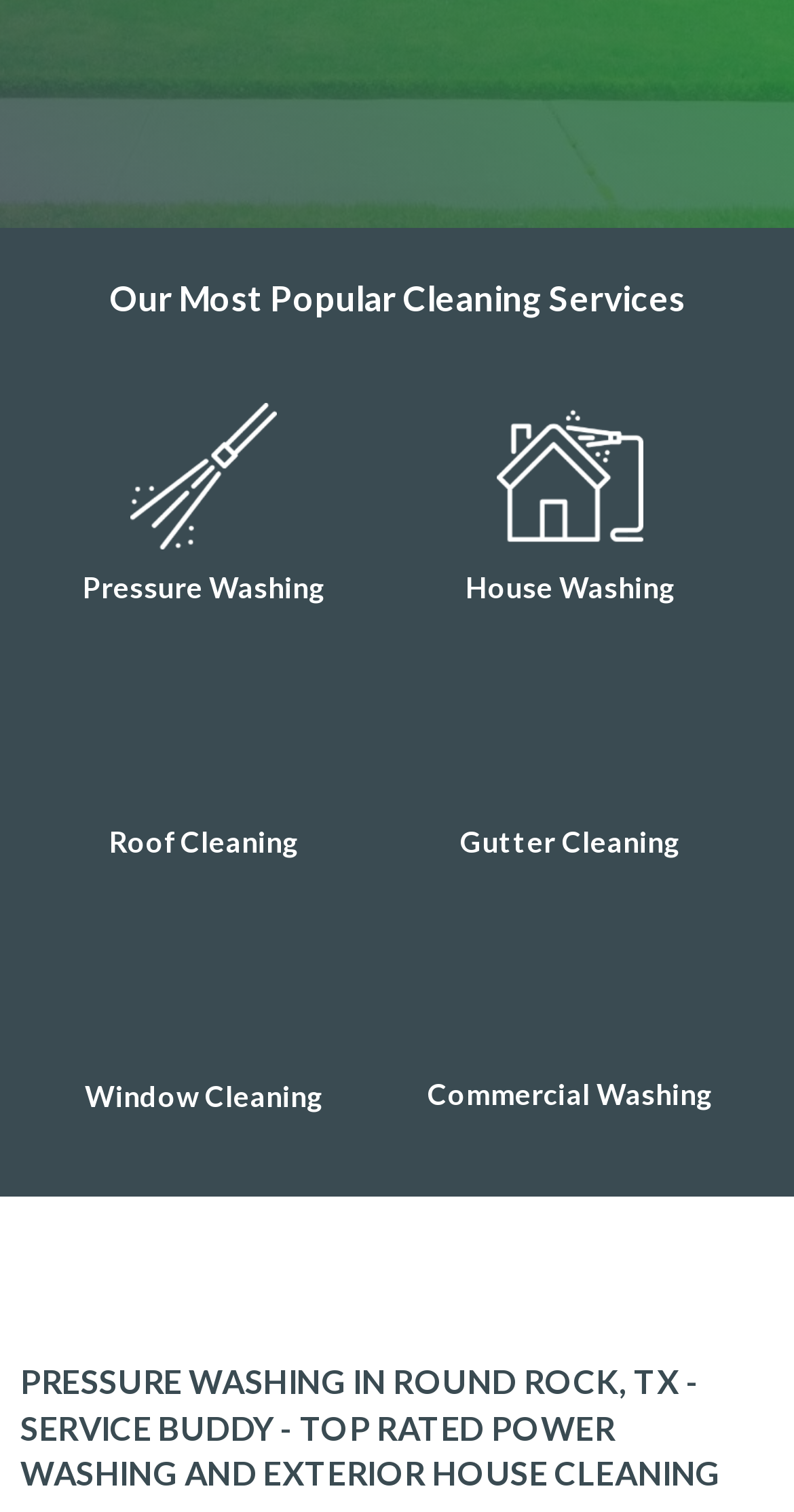What is the purpose of the icons?
Refer to the image and provide a thorough answer to the question.

I noticed that each service has an icon associated with it, such as the pressure washing service icon image. I infer that the purpose of these icons is to visually represent each service and make it easier for users to identify them.